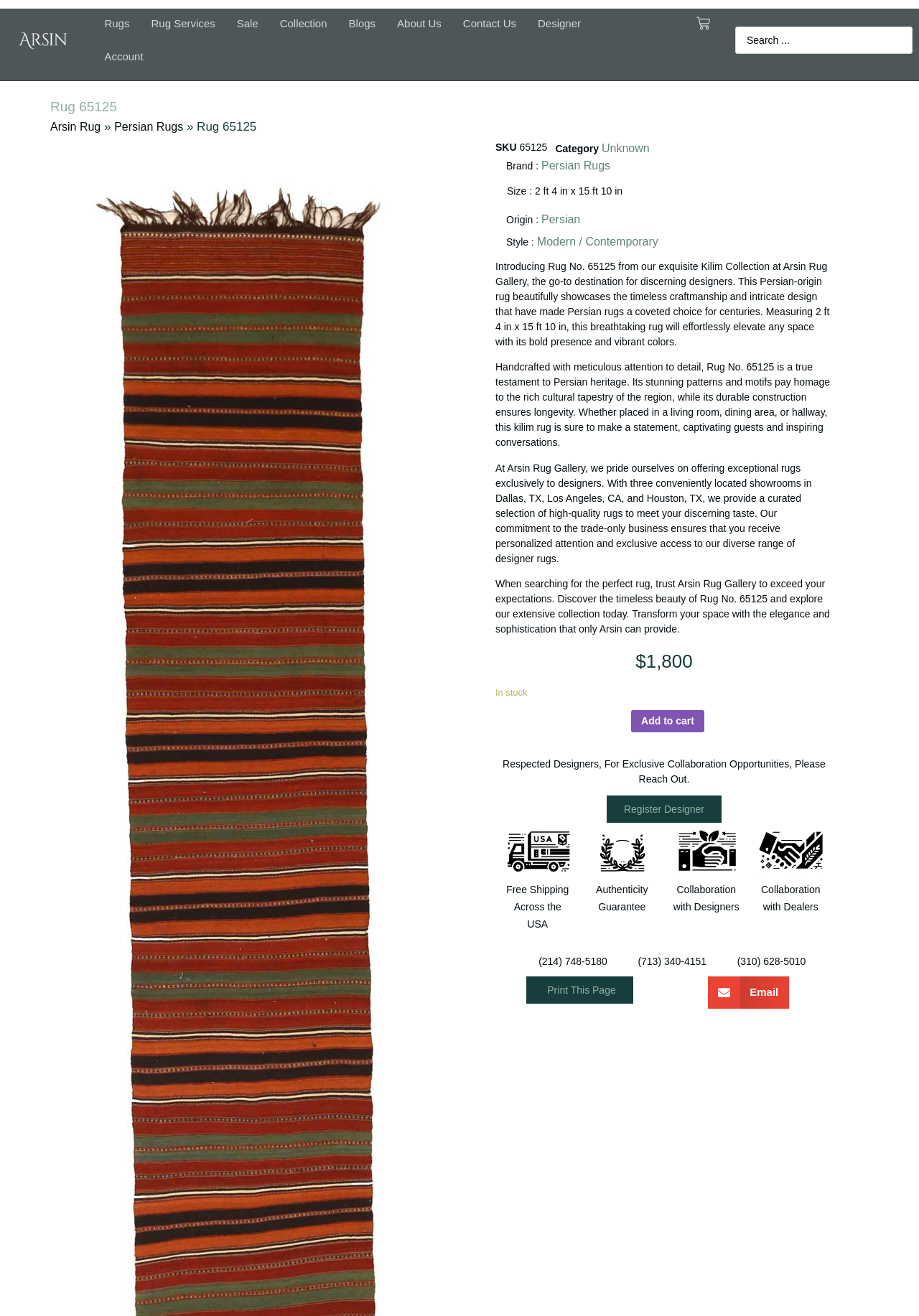Determine the bounding box coordinates of the section I need to click to execute the following instruction: "Search for a rug". Provide the coordinates as four float numbers between 0 and 1, i.e., [left, top, right, bottom].

[0.8, 0.02, 0.993, 0.041]